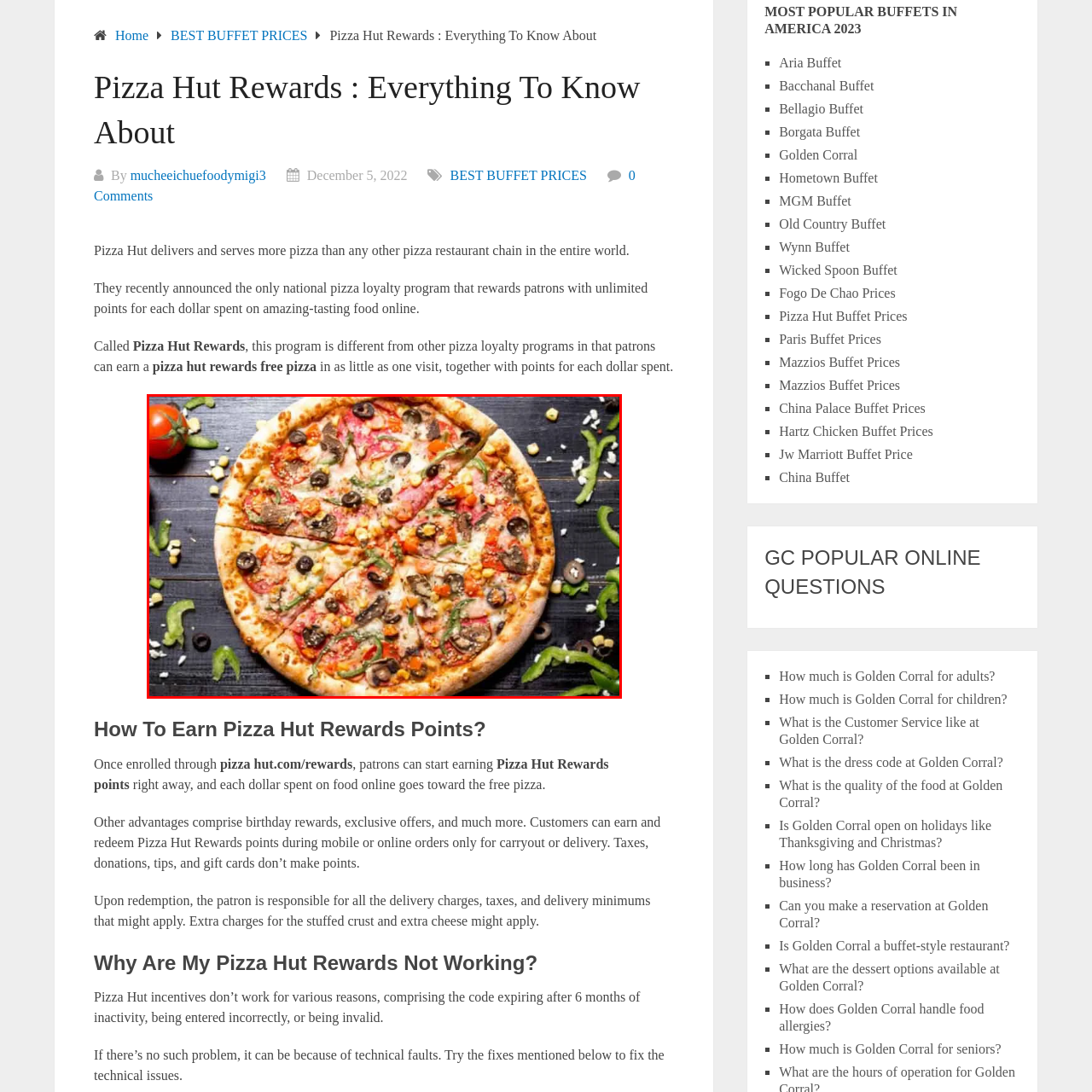Direct your attention to the red-outlined image and answer the question in a word or phrase: What is the color of the pizza crust edge?

Golden-brown